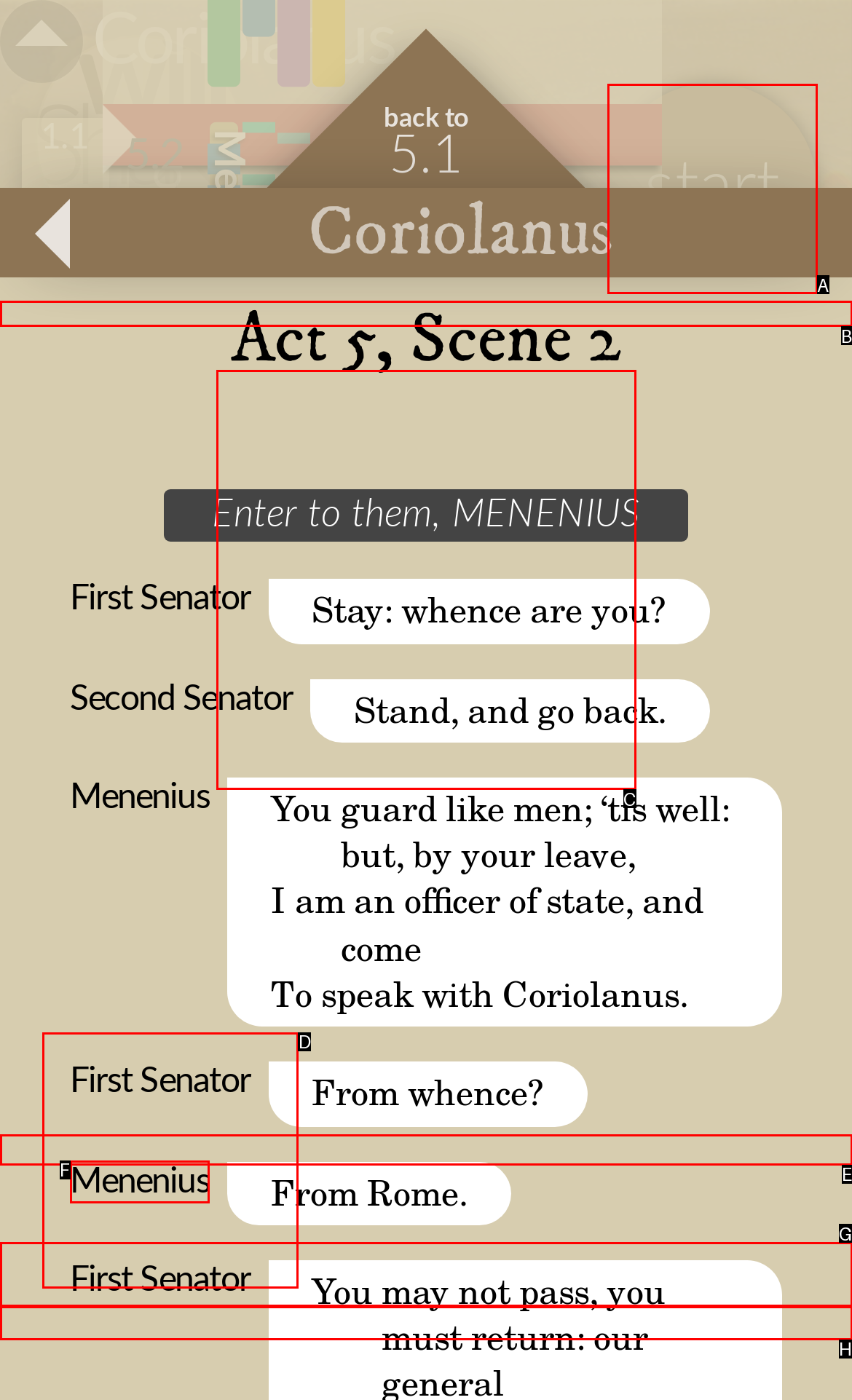Select the correct UI element to click for this task: Input website.
Answer using the letter from the provided options.

None